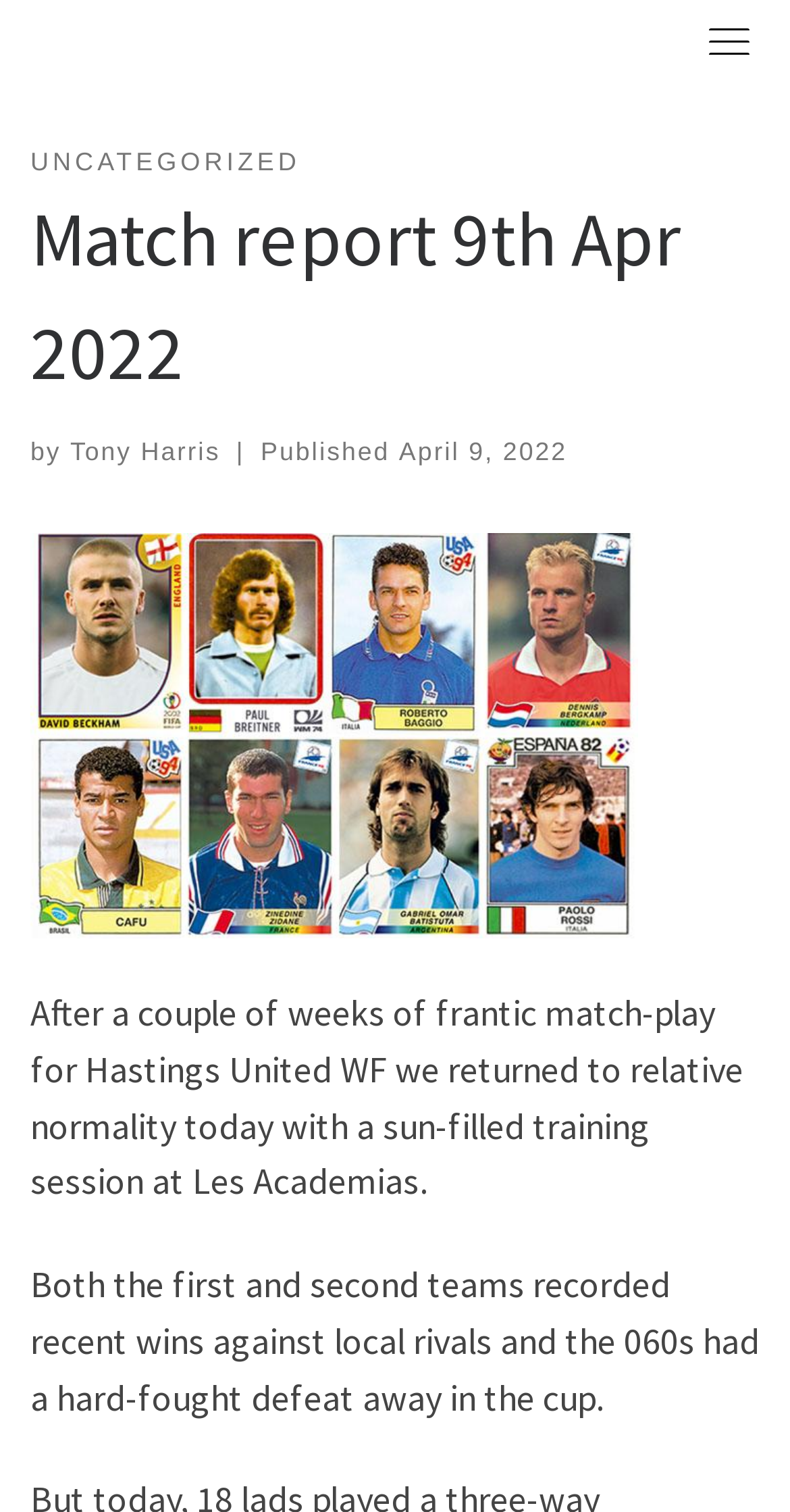Elaborate on the different components and information displayed on the webpage.

The webpage is a match report from April 9th, 2022. At the top-left corner, there is a "Skip to content" link. On the top-right corner, there is a "Toggle navigation" button that controls a mobile navigation menu.

Below the navigation button, there is a header section that spans almost the entire width of the page. Within this section, there is a link to "UNCATEGORIZED" on the left, followed by a heading that displays the title "Match report 9th Apr 2022". To the right of the title, there is a byline that reads "by Tony Harris" with a separator in between. The publication date "April 9, 2022" is also displayed on the right side of the header section.

The main content of the webpage is divided into two paragraphs. The first paragraph starts below the header section and spans about 90% of the page width. It describes a training session at Les Academias. The second paragraph is located below the first one and also spans about 90% of the page width. It summarizes the recent performances of the first and second teams, as well as the 060s team in a cup match.